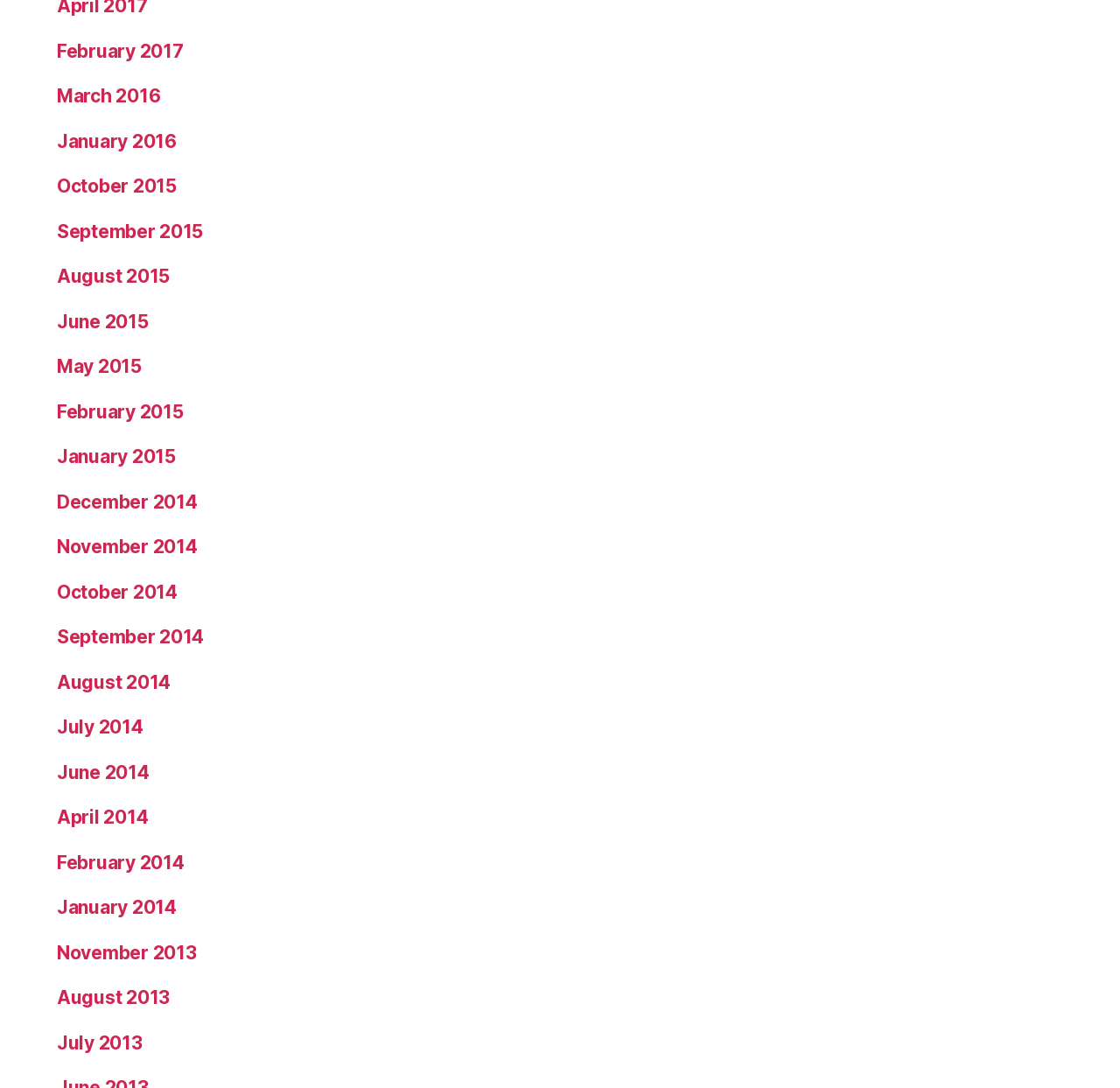Determine the bounding box coordinates of the element's region needed to click to follow the instruction: "view August 2014". Provide these coordinates as four float numbers between 0 and 1, formatted as [left, top, right, bottom].

[0.051, 0.617, 0.152, 0.637]